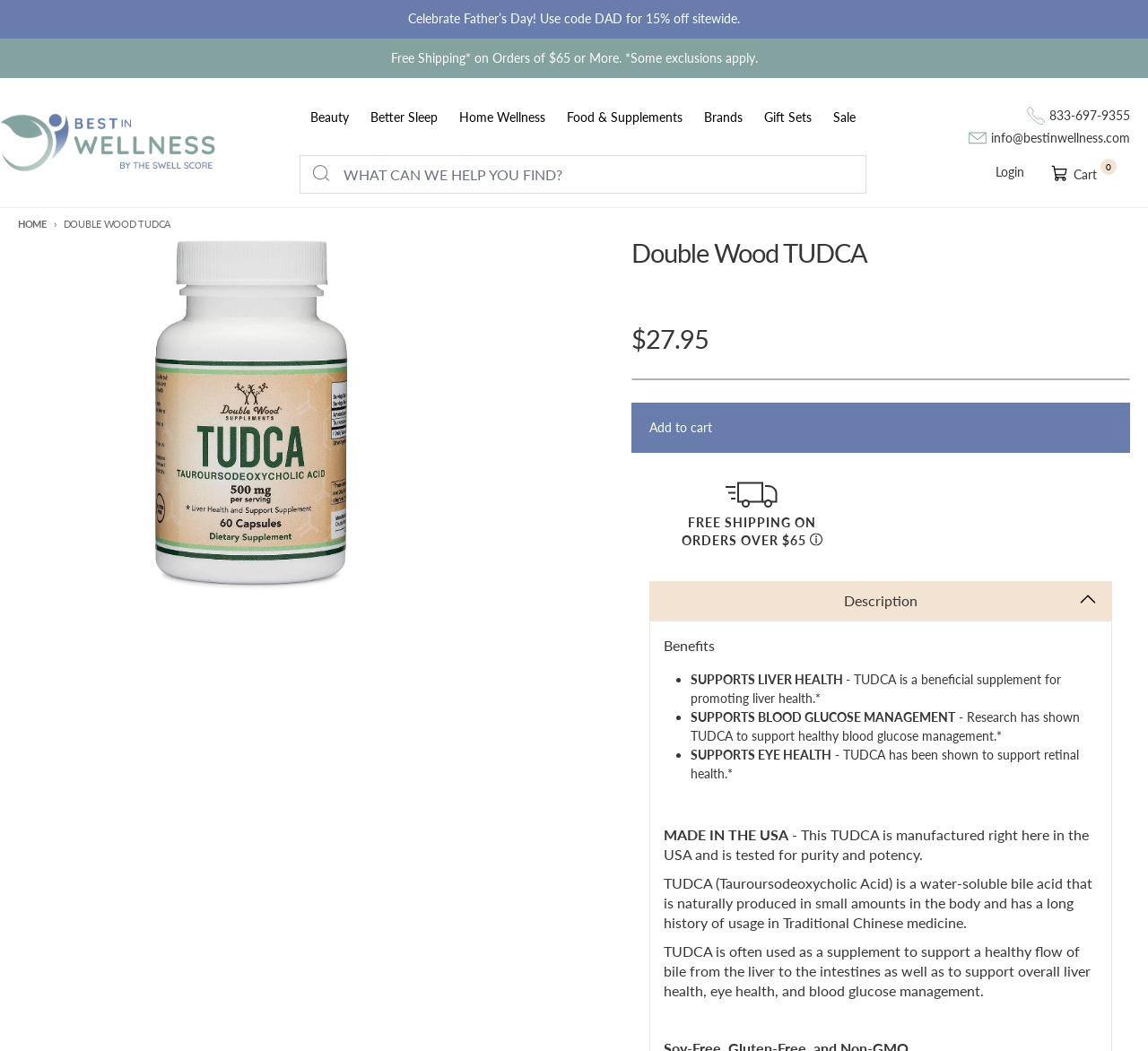Please specify the bounding box coordinates of the clickable region to carry out the following instruction: "Click on the 'Best In Wellness' link". The coordinates should be four float numbers between 0 and 1, in the format [left, top, right, bottom].

[0.0, 0.109, 0.188, 0.163]